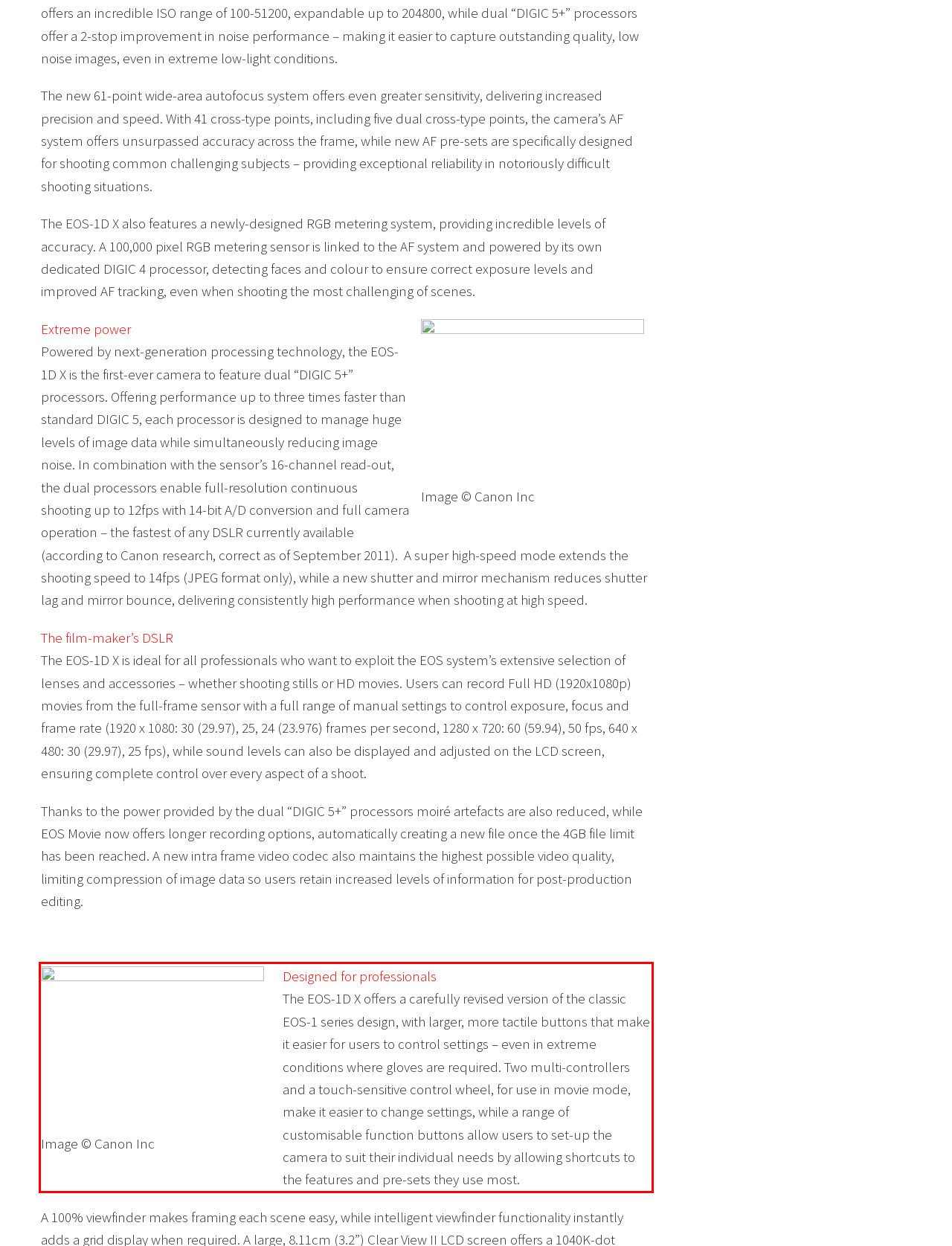Within the screenshot of a webpage, identify the red bounding box and perform OCR to capture the text content it contains.

Designed for professionals The EOS-1D X offers a carefully revised version of the classic EOS-1 series design, with larger, more tactile buttons that make it easier for users to control settings – even in extreme conditions where gloves are required. Two multi-controllers and a touch-sensitive control wheel, for use in movie mode, make it easier to change settings, while a range of customisable function buttons allow users to set-up the camera to suit their individual needs by allowing shortcuts to the features and pre-sets they use most.